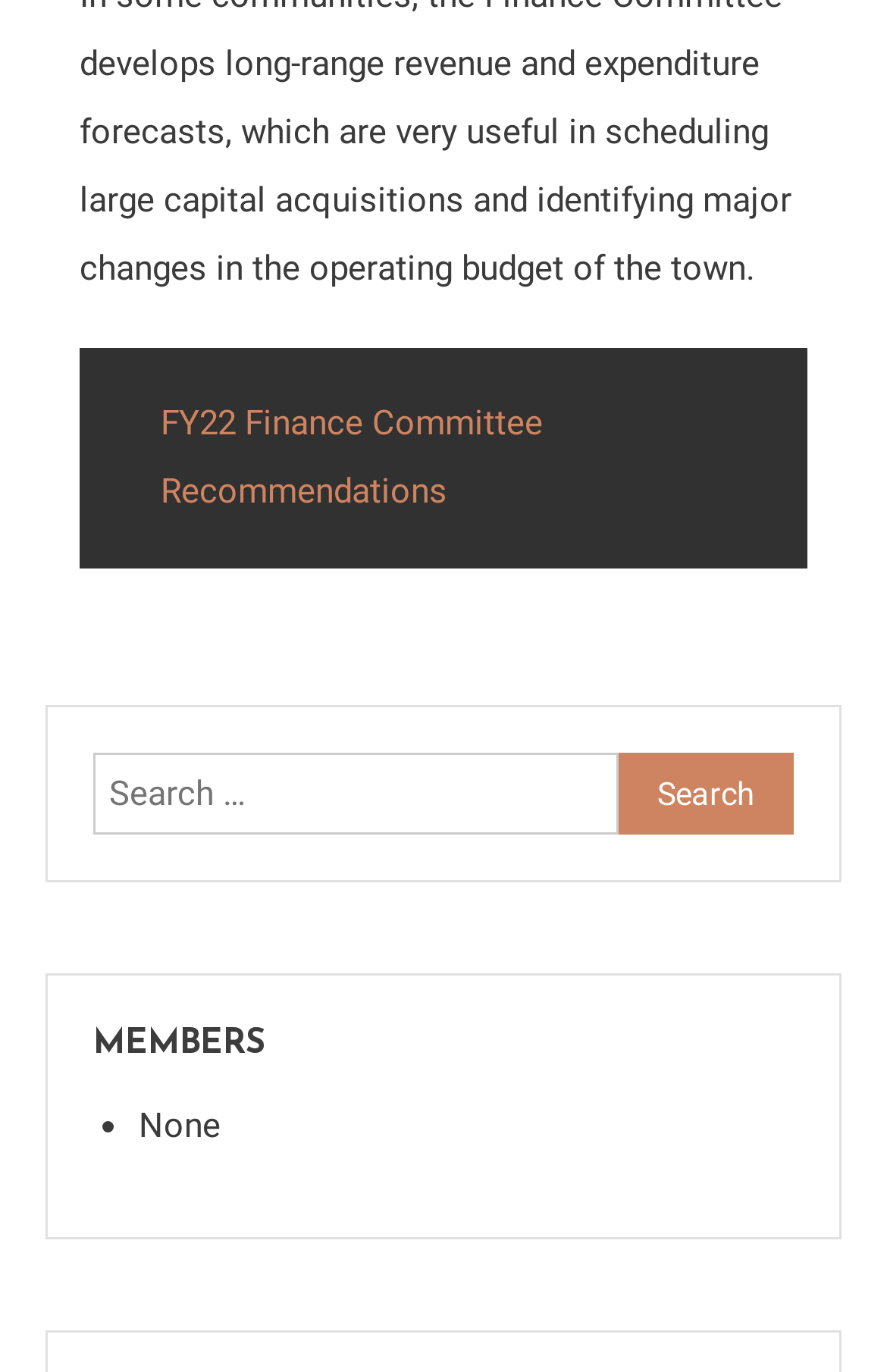Please provide a comprehensive answer to the question below using the information from the image: What is the symbol used to mark the list item?

The list item has a symbol '•' with a bounding box of [0.113, 0.798, 0.131, 0.843], indicating that it is a bullet point used to mark the list item.